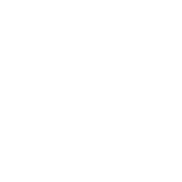What festivals has 'Dreamspeaker' been a part of?
Please describe in detail the information shown in the image to answer the question.

The caption states that 'Dreamspeaker' has garnered praise for its innovative approach to interactive performance and has been a highlight at festivals like Mayfest and Nozstock.